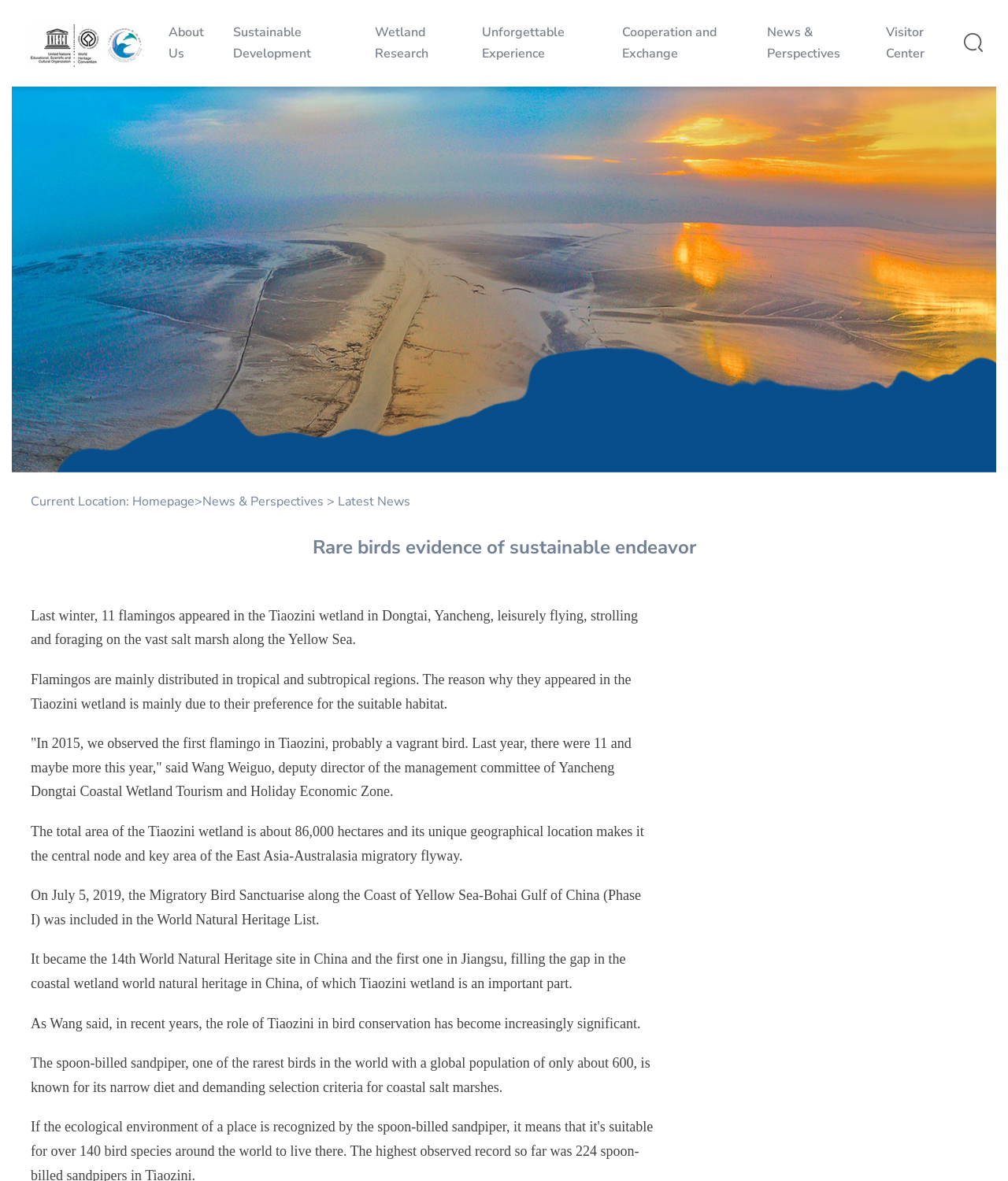Find the bounding box coordinates of the clickable region needed to perform the following instruction: "Learn about Wetland Research". The coordinates should be provided as four float numbers between 0 and 1, i.e., [left, top, right, bottom].

[0.372, 0.02, 0.425, 0.053]